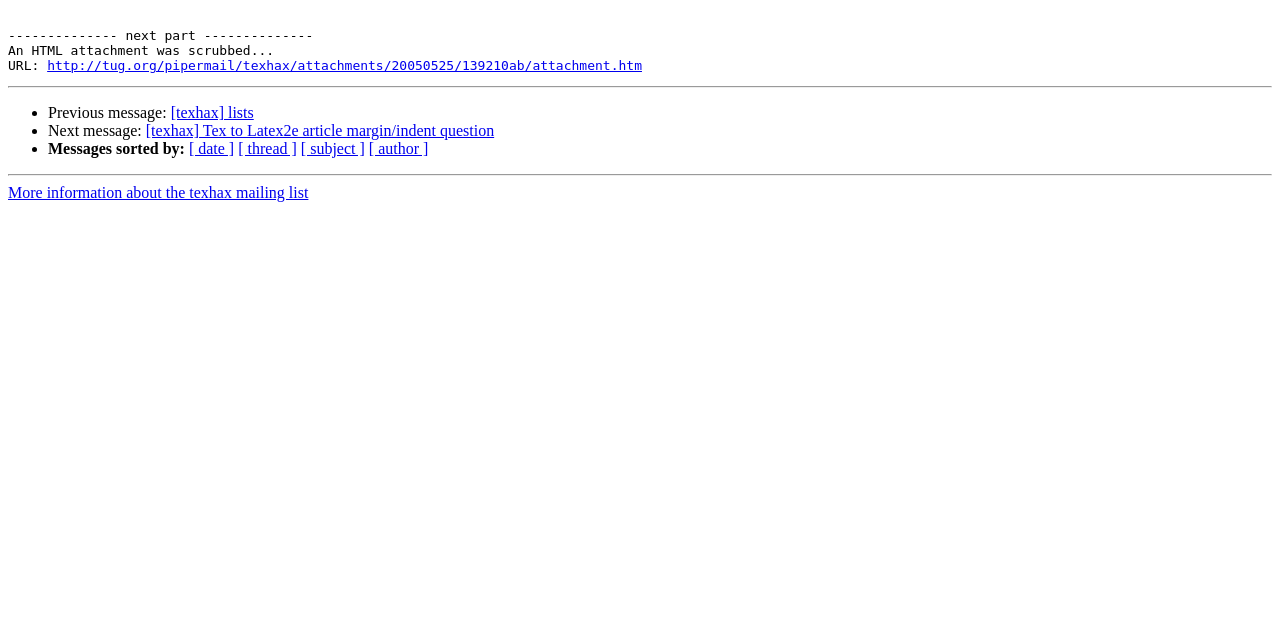Using the webpage screenshot, find the UI element described by [ author ]. Provide the bounding box coordinates in the format (top-left x, top-left y, bottom-right x, bottom-right y), ensuring all values are floating point numbers between 0 and 1.

[0.288, 0.219, 0.335, 0.246]